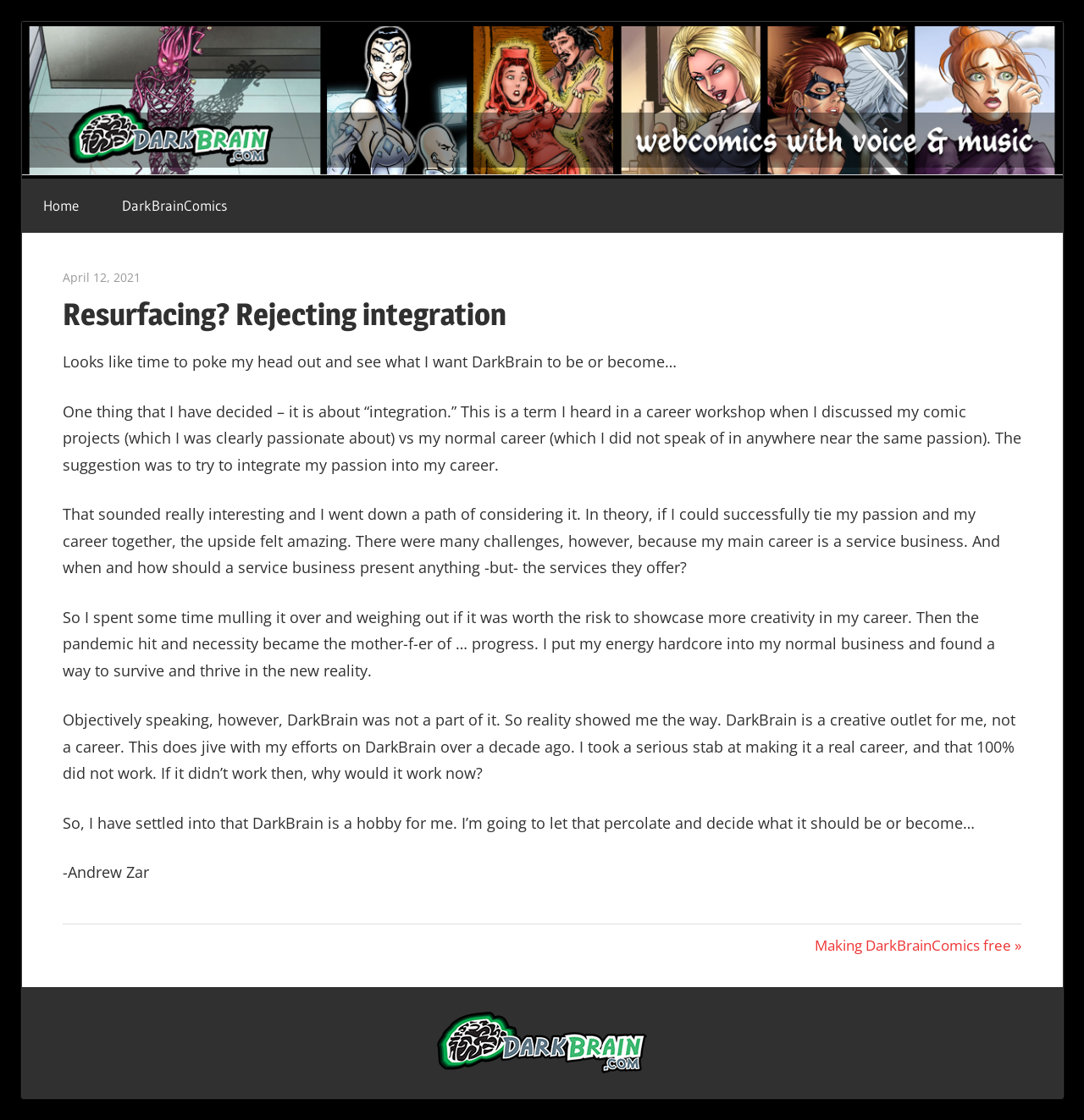What is the headline of the webpage?

Resurfacing? Rejecting integration